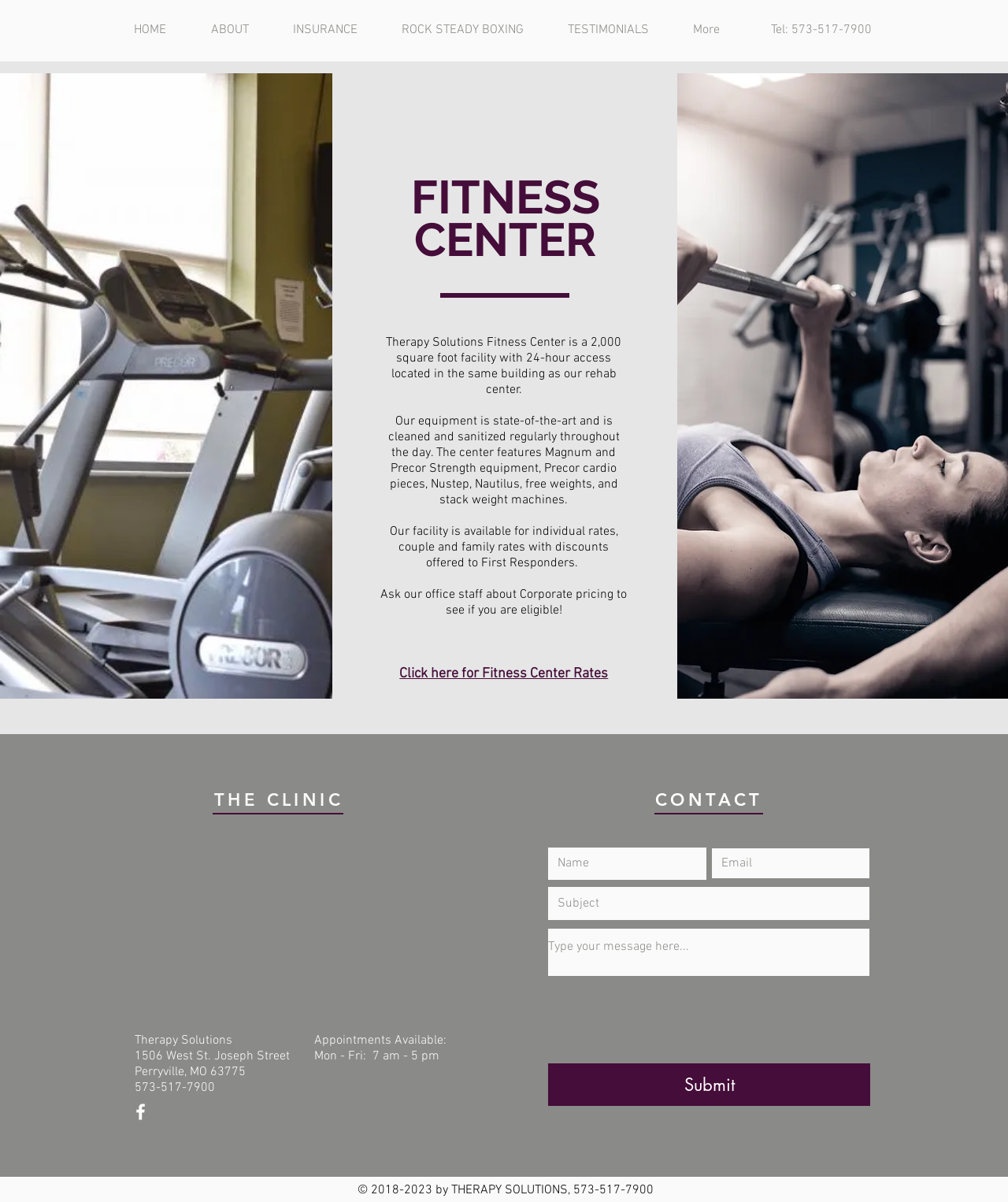What types of equipment are available at the fitness center?
Answer the question with a single word or phrase by looking at the picture.

Magnum, Precor, Nustep, Nautilus, free weights, and stack weight machines